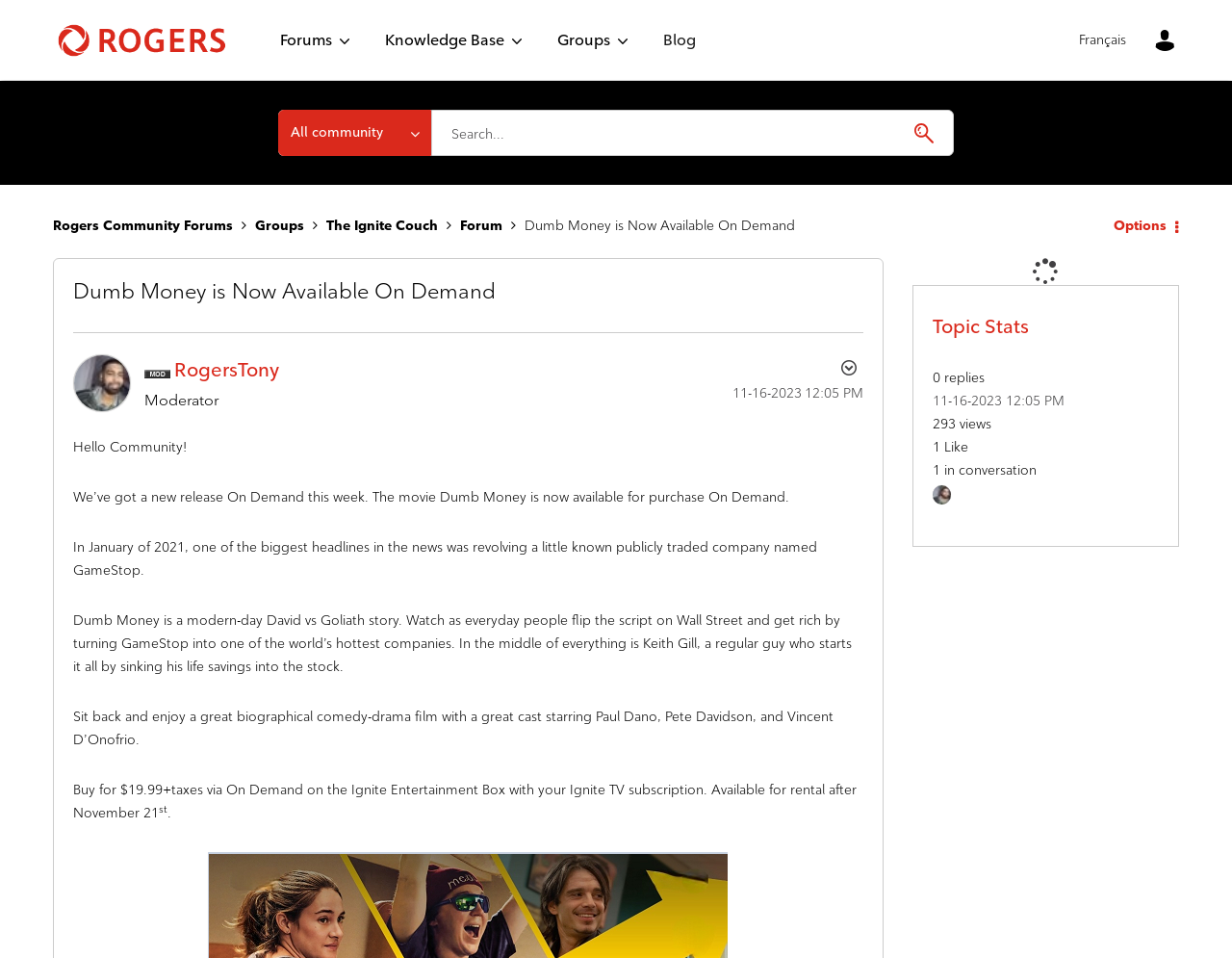Determine the bounding box for the described HTML element: "Rogers Community Forums". Ensure the coordinates are four float numbers between 0 and 1 in the format [left, top, right, bottom].

[0.043, 0.227, 0.189, 0.244]